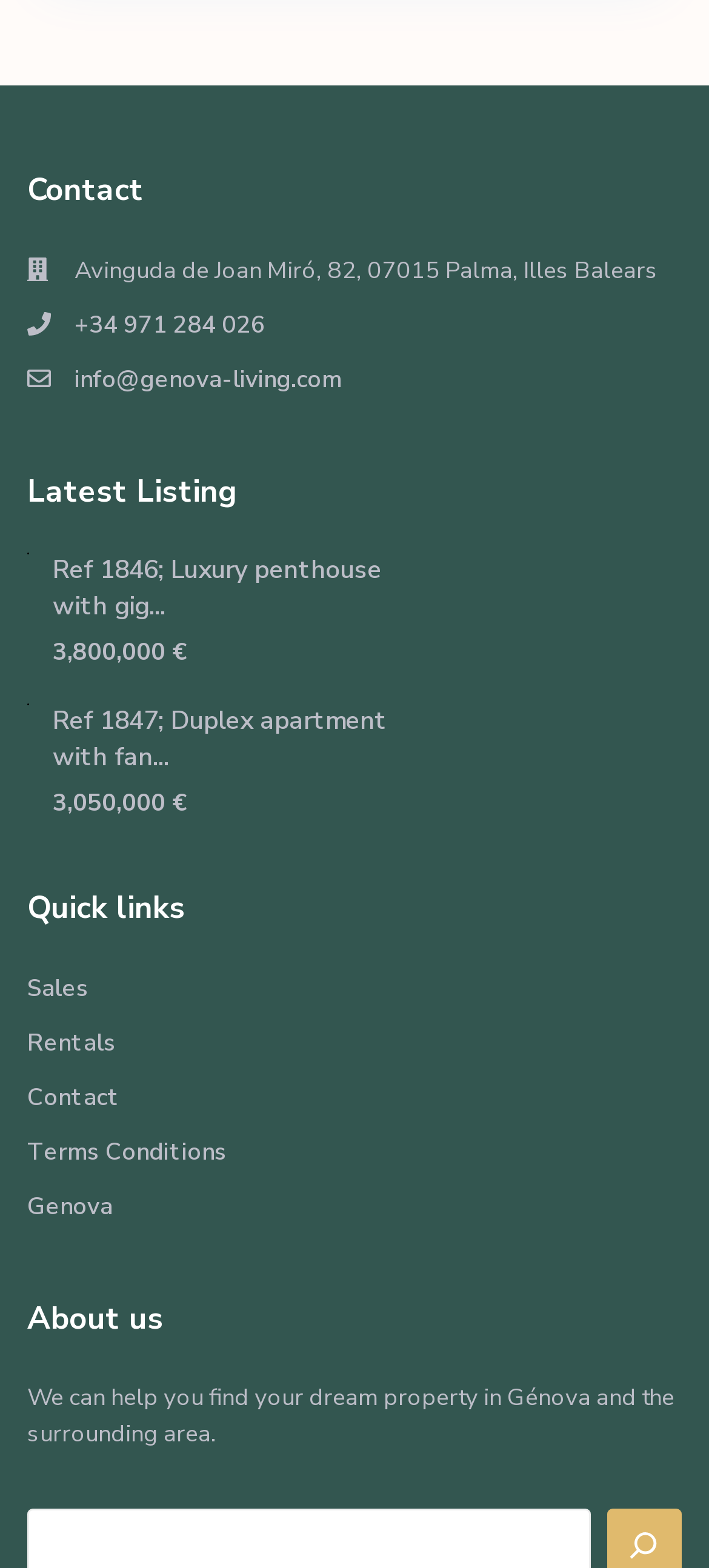What are the quick links available?
Based on the image, respond with a single word or phrase.

Sales, Rentals, Contact, Terms Conditions, Genova